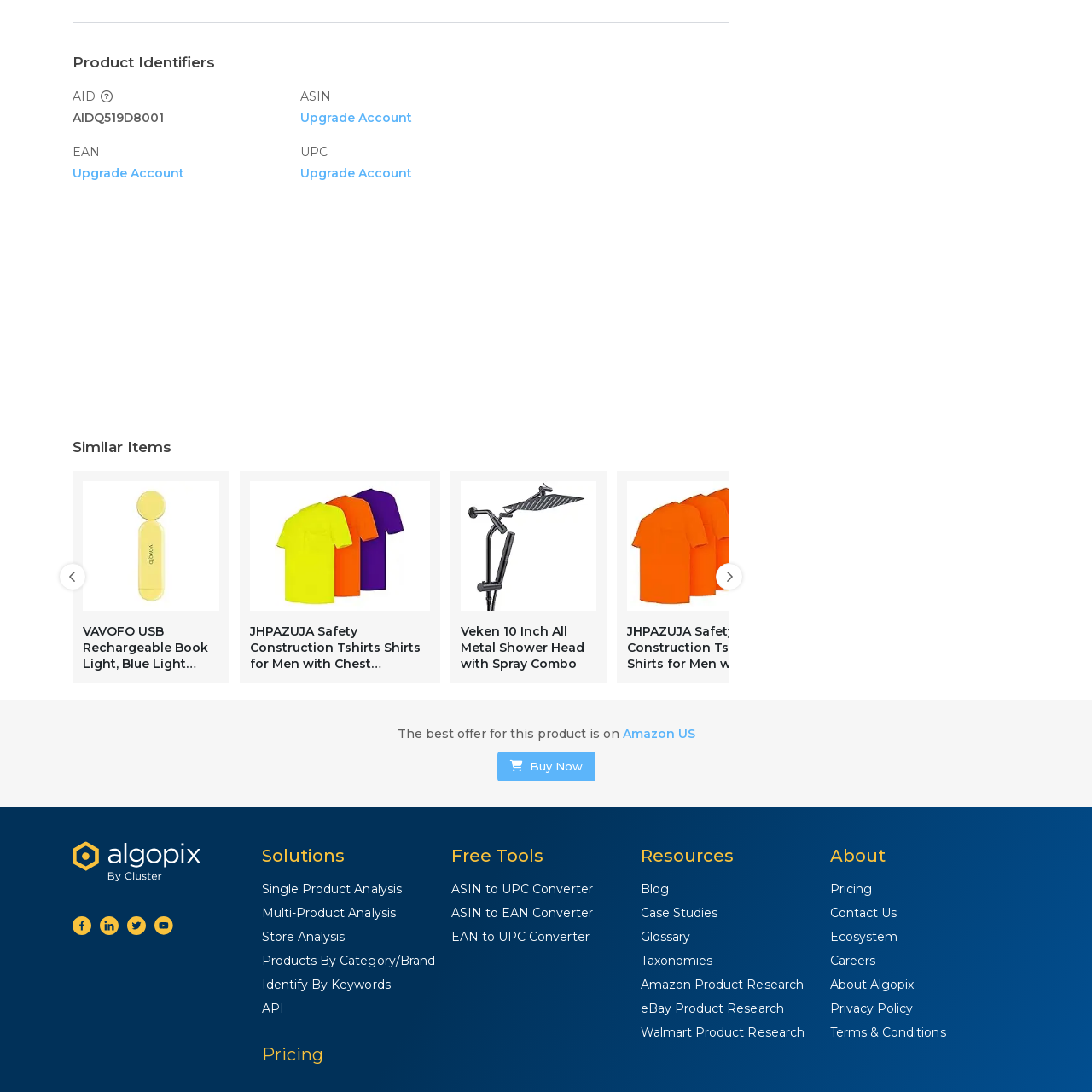Pay attention to the image highlighted by the red border, What technology does the book light use to reduce eye strain? Please give a one-word or short phrase answer.

Amber light technology